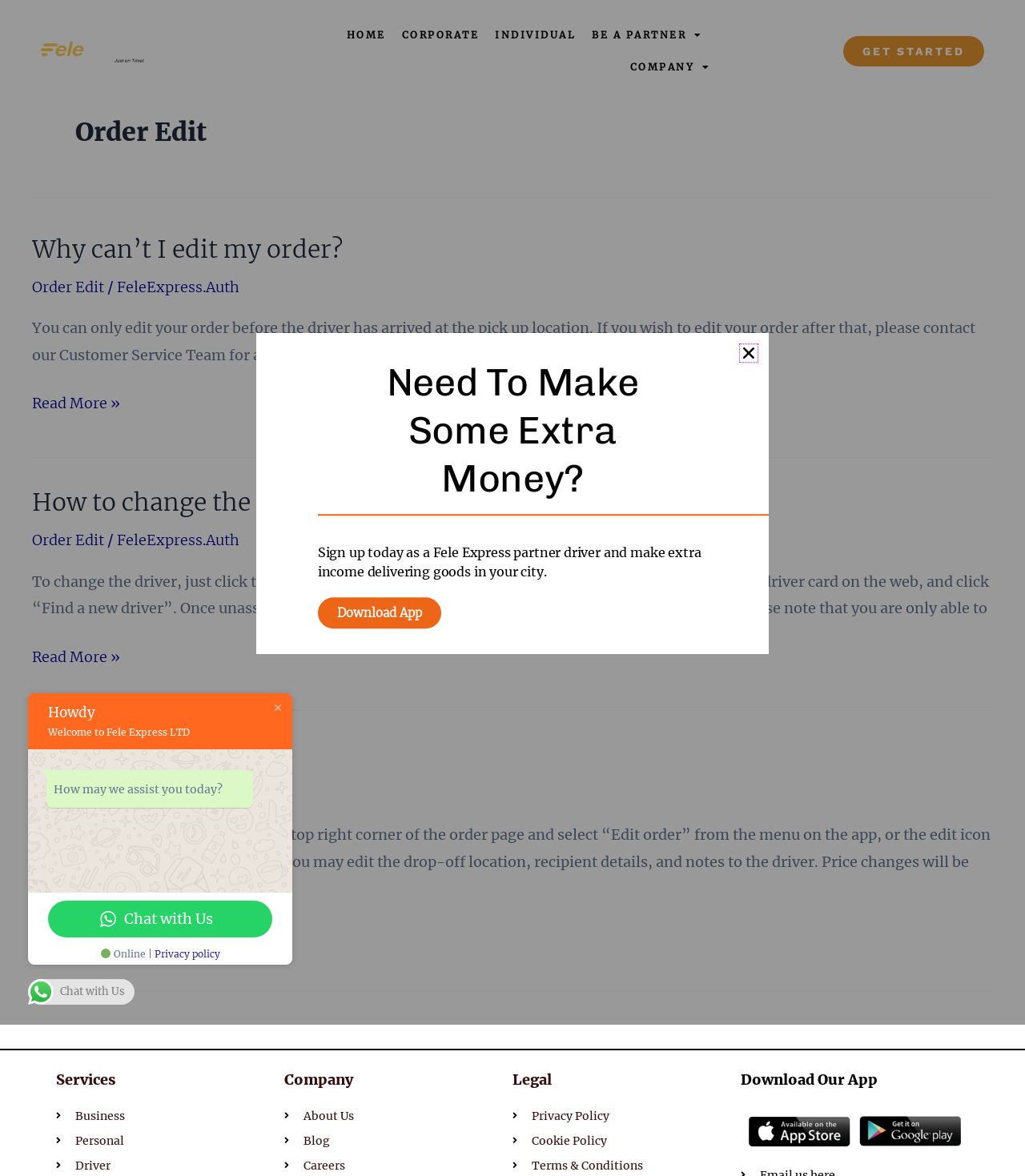Identify the bounding box coordinates of the part that should be clicked to carry out this instruction: "Click the 'How to change the driver?' link".

[0.031, 0.414, 0.331, 0.44]